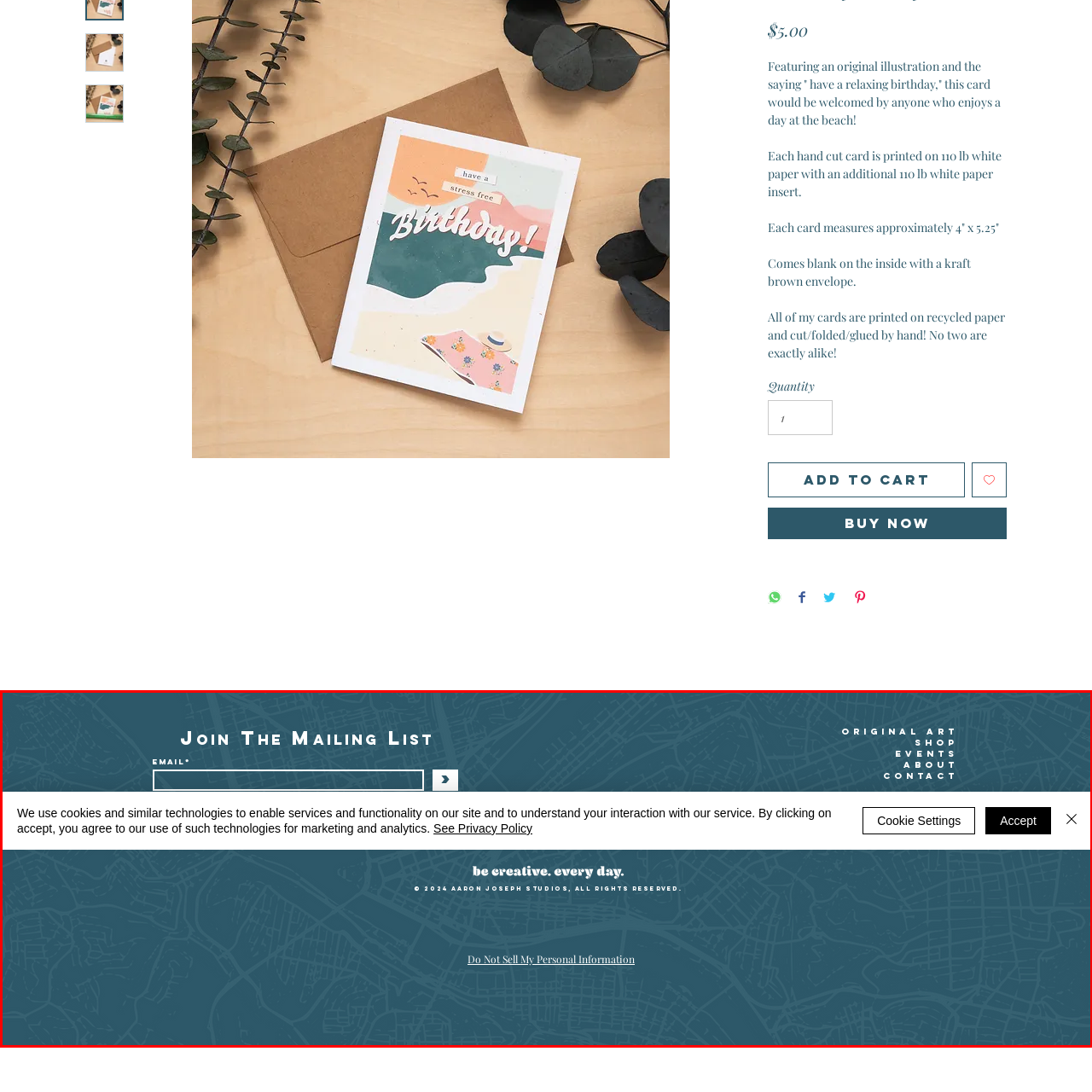Take a close look at the image marked with a red boundary and thoroughly answer the ensuing question using the information observed in the image:
What is the purpose of the message below the header?

The message below the header serves the purpose of informing visitors about the use of cookies and similar technologies on the website. This message is likely intended to provide transparency and comply with privacy regulations.